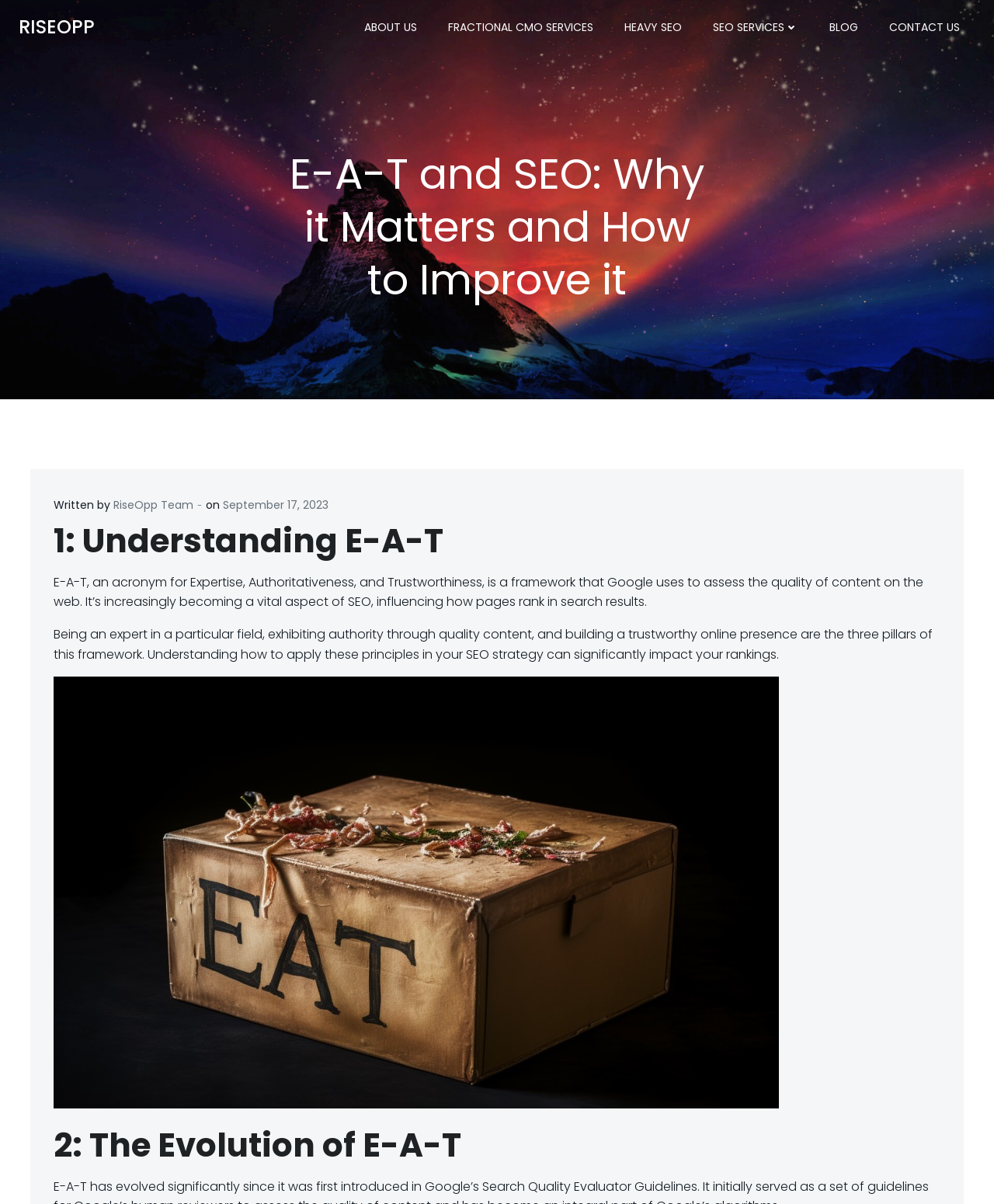Find the bounding box coordinates of the clickable area required to complete the following action: "contact us".

[0.895, 0.016, 0.966, 0.029]